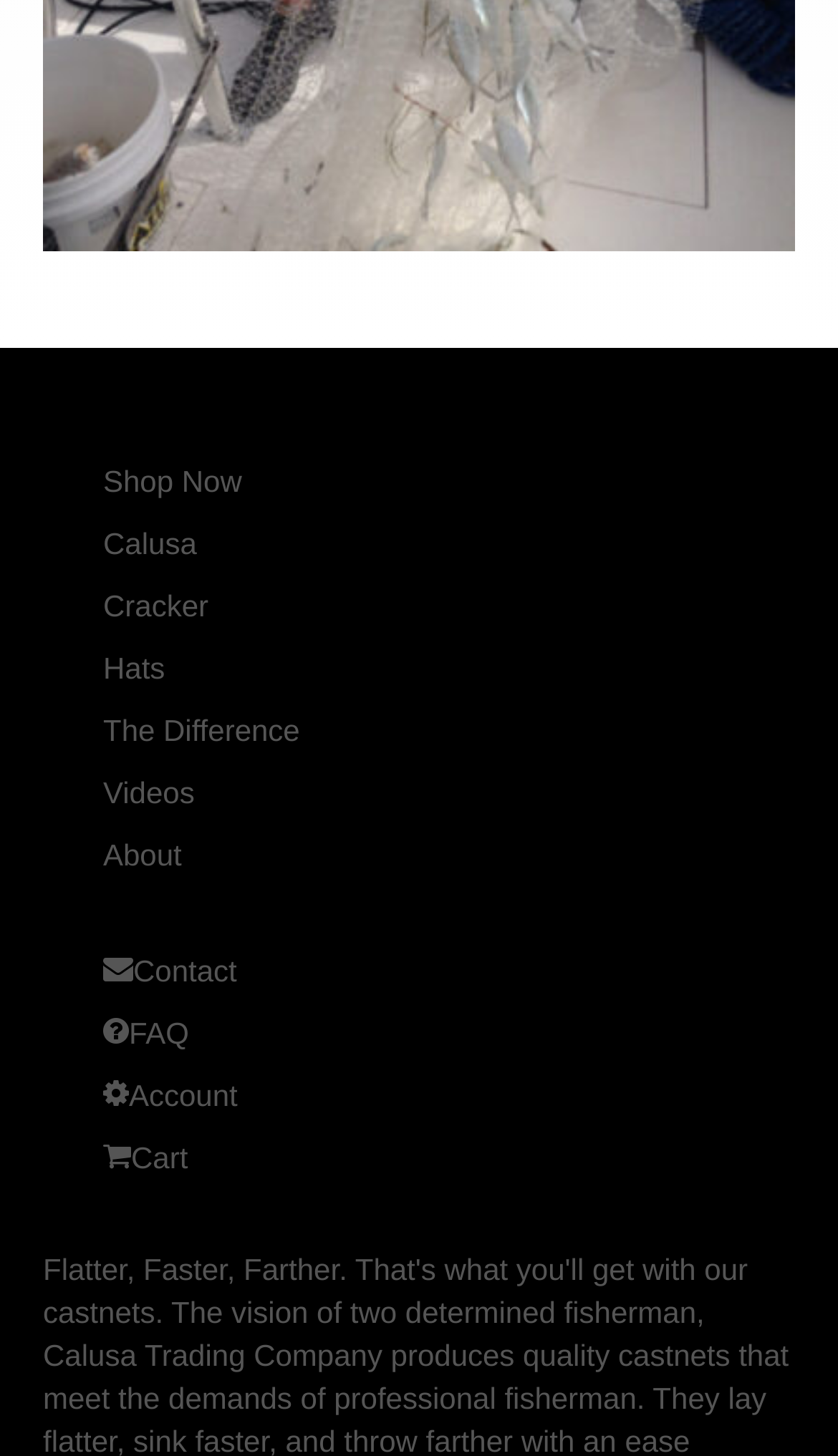Please provide a short answer using a single word or phrase for the question:
What is the purpose of the icons in the bottom section?

Contact, FAQ, Account, Cart